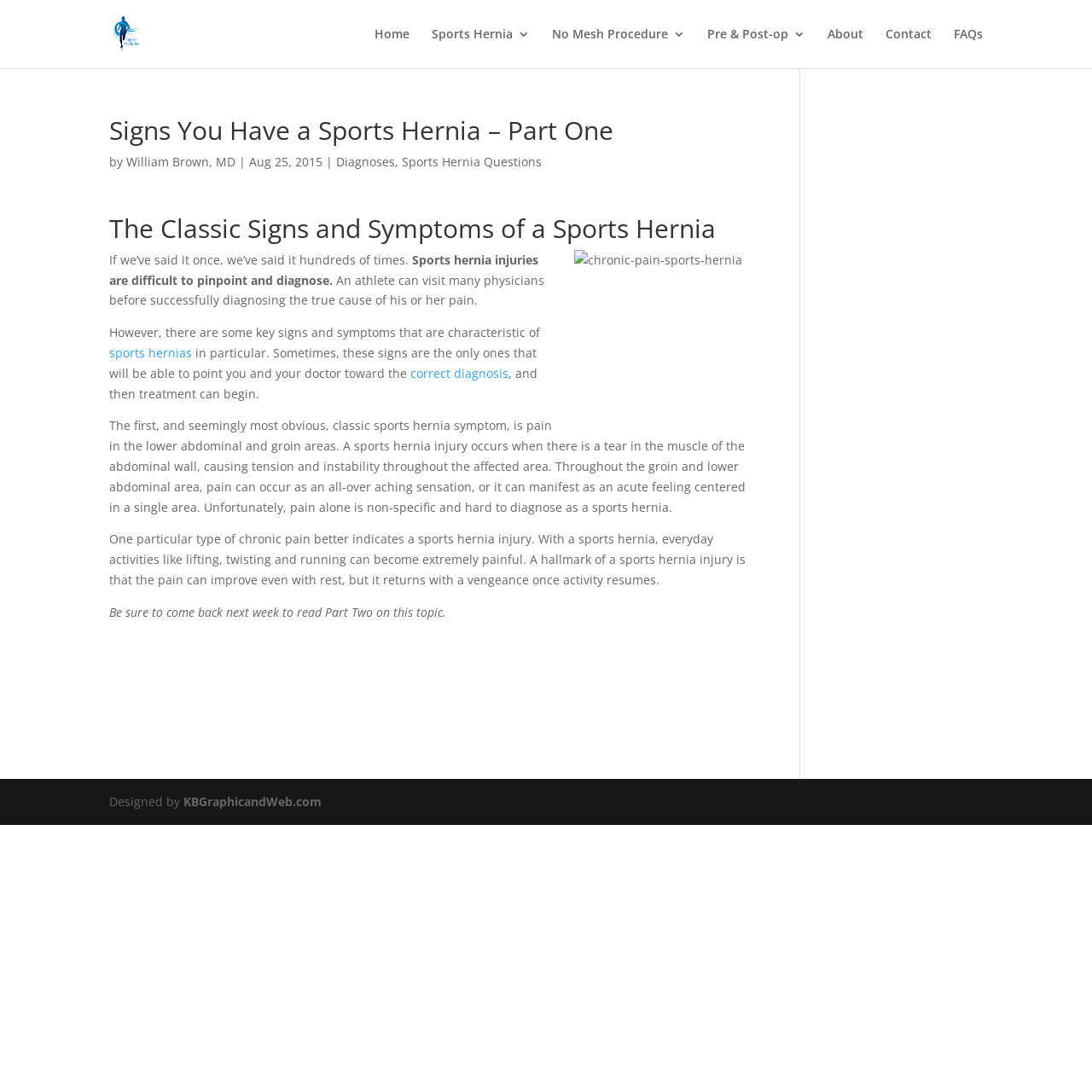Pinpoint the bounding box coordinates of the clickable element to carry out the following instruction: "Learn about the no mesh procedure."

[0.505, 0.026, 0.627, 0.062]